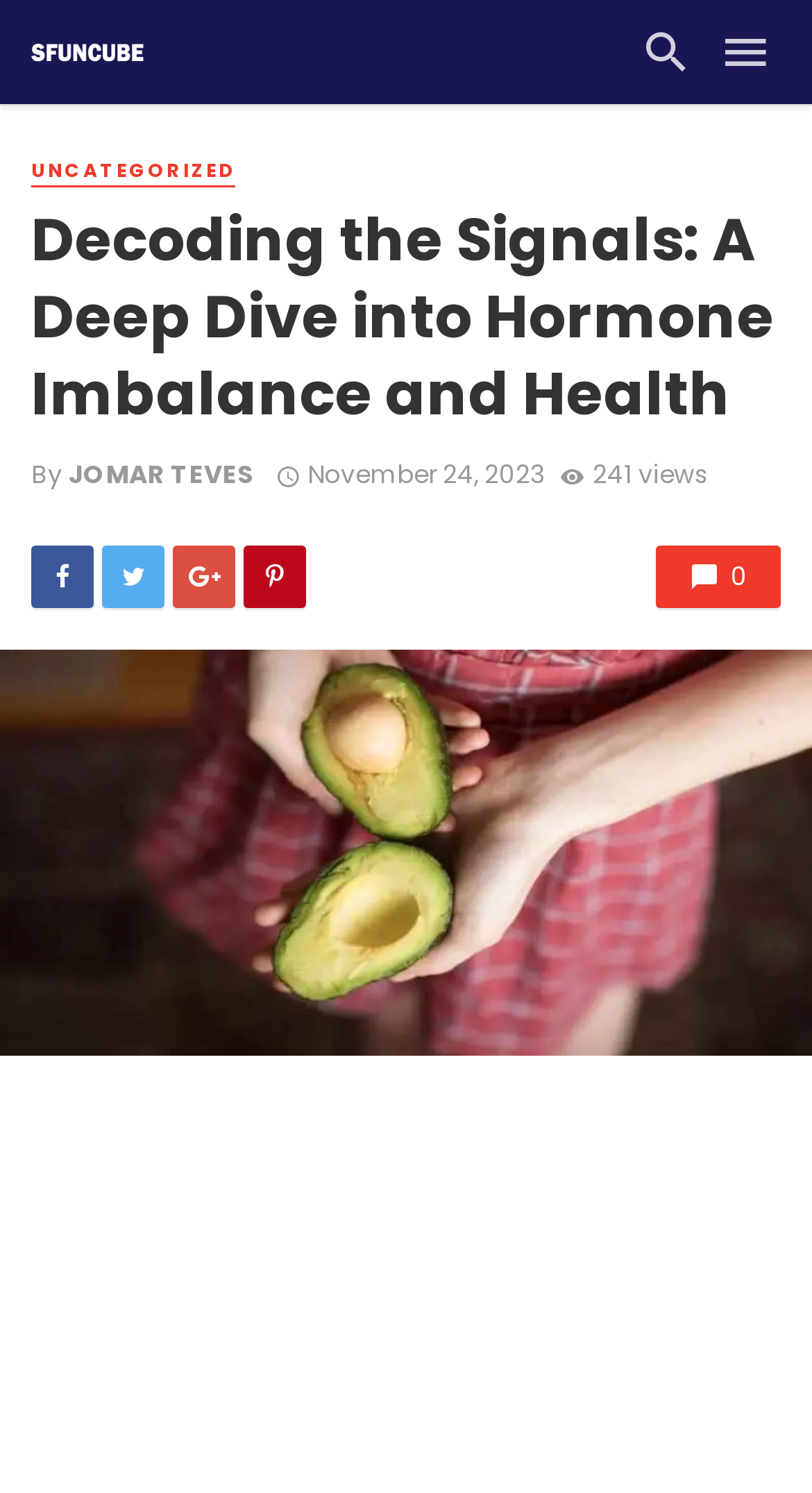From the given element description: "alt="logo"", find the bounding box for the UI element. Provide the coordinates as four float numbers between 0 and 1, in the order [left, top, right, bottom].

[0.038, 0.019, 0.178, 0.047]